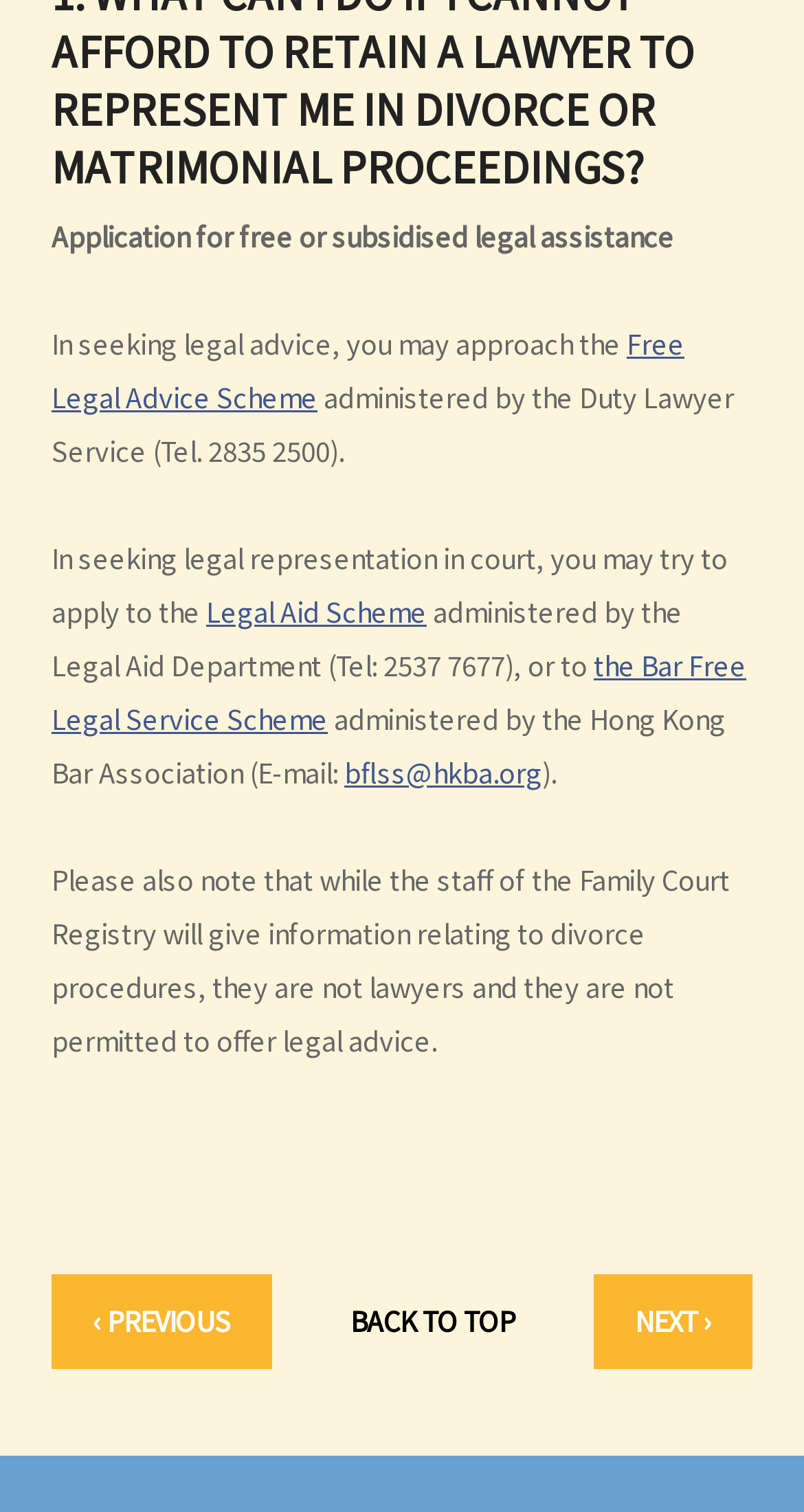What is the phone number of the Duty Lawyer Service?
Provide a comprehensive and detailed answer to the question.

The question is asking about the phone number of the Duty Lawyer Service. From the webpage, we can find the relevant information in the sentence '...administered by the Duty Lawyer Service (Tel. 2835 2500)...'. Therefore, the answer is 2835 2500.